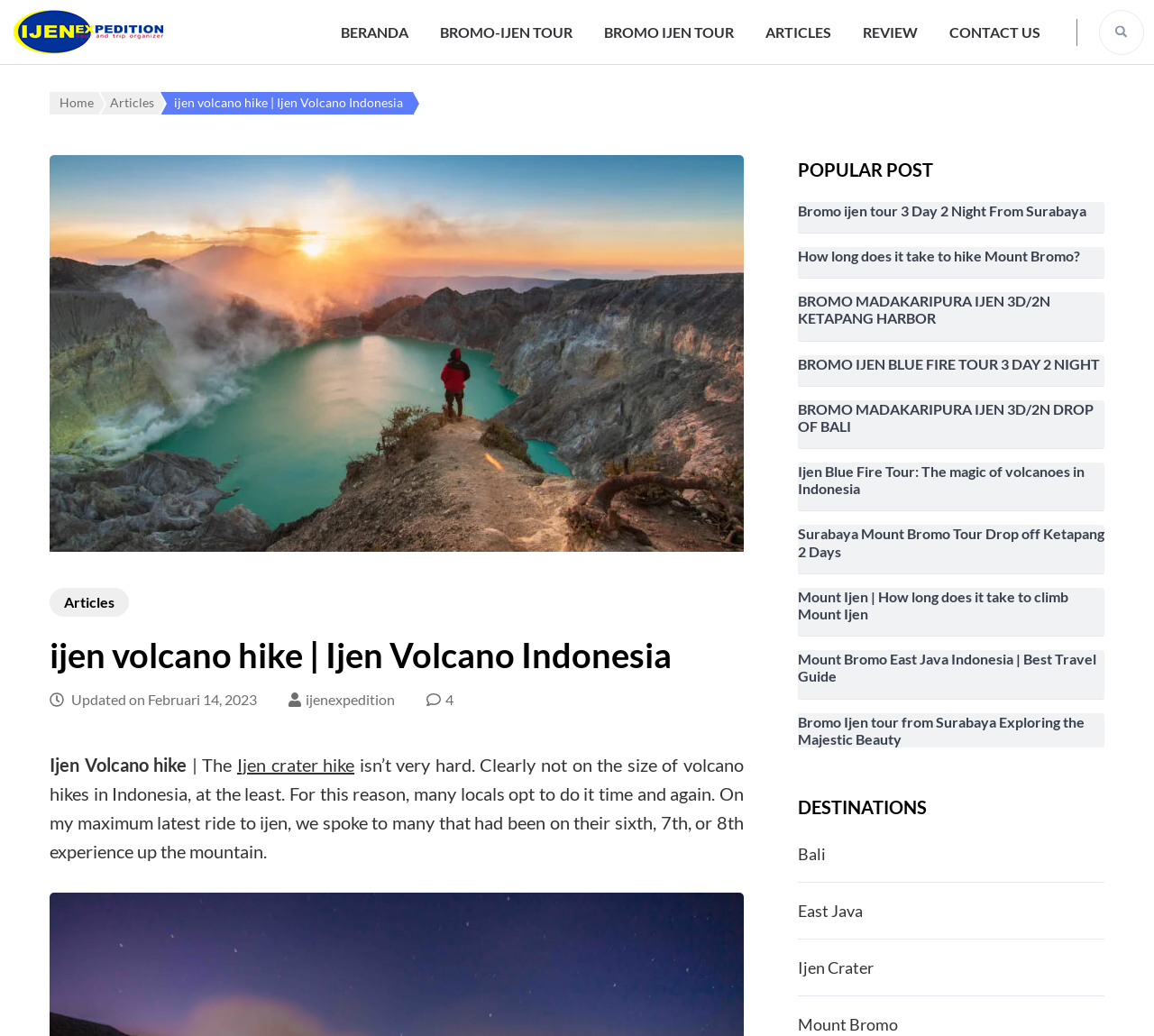Please reply to the following question with a single word or a short phrase:
What is the name of the volcano being hiked?

Ijen Volcano